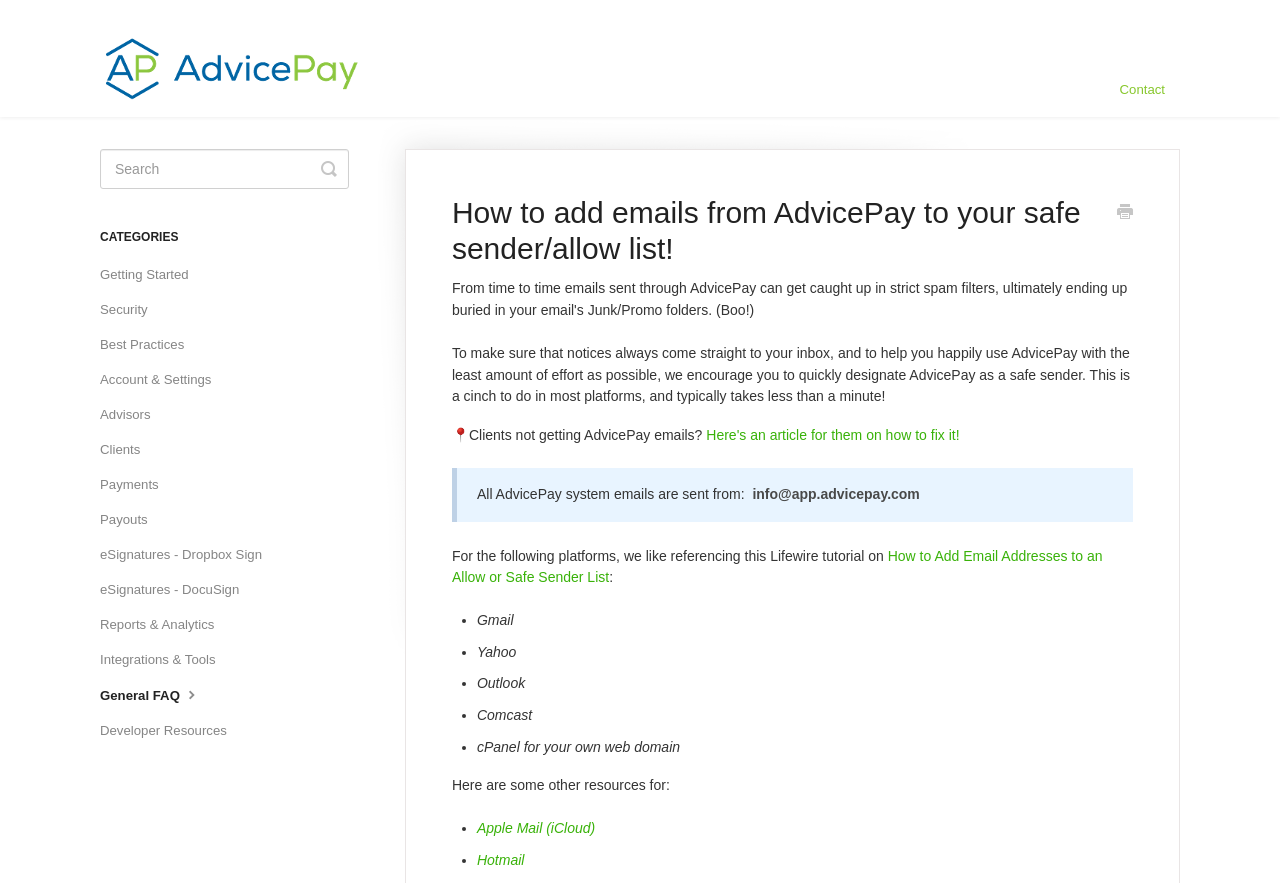Summarize the contents and layout of the webpage in detail.

This webpage is about adding emails from AdvicePay to a safe sender/allow list. At the top left, there is a link to the "AdvicePay Help Desk" with an accompanying image. On the top right, there is a link to "Contact" and a heading that reads "How to add emails from AdvicePay to your safe sender/allow list!".

Below the heading, there is a link to "Print this Article" and a paragraph of text explaining the importance of designating AdvicePay as a safe sender to ensure that notices always come straight to the inbox. There is also a note about clients not getting AdvicePay emails, with a link to an article on how to fix it.

The webpage then provides information on how to add AdvicePay to the safe sender list for various email platforms, including Gmail, Yahoo, Outlook, Comcast, and cPanel for web domains. There are also links to resources for Apple Mail (iCloud) and Hotmail.

On the left side of the page, there is a search bar with a toggle button and a list of categories, including "Getting Started", "Security", "Best Practices", and others. Each category has a link to a related webpage.